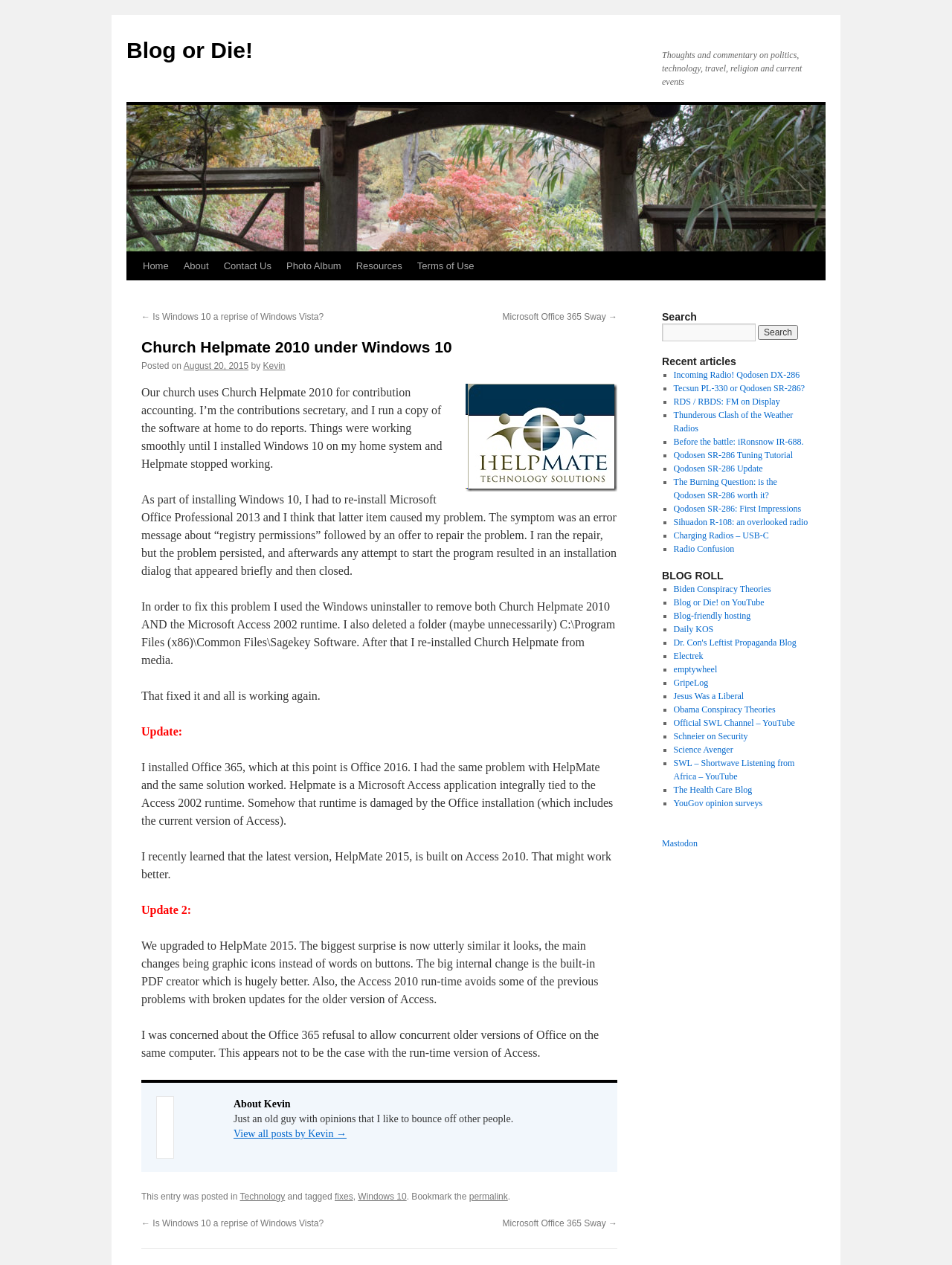Indicate the bounding box coordinates of the element that needs to be clicked to satisfy the following instruction: "View all posts by Kevin". The coordinates should be four float numbers between 0 and 1, i.e., [left, top, right, bottom].

[0.245, 0.892, 0.364, 0.901]